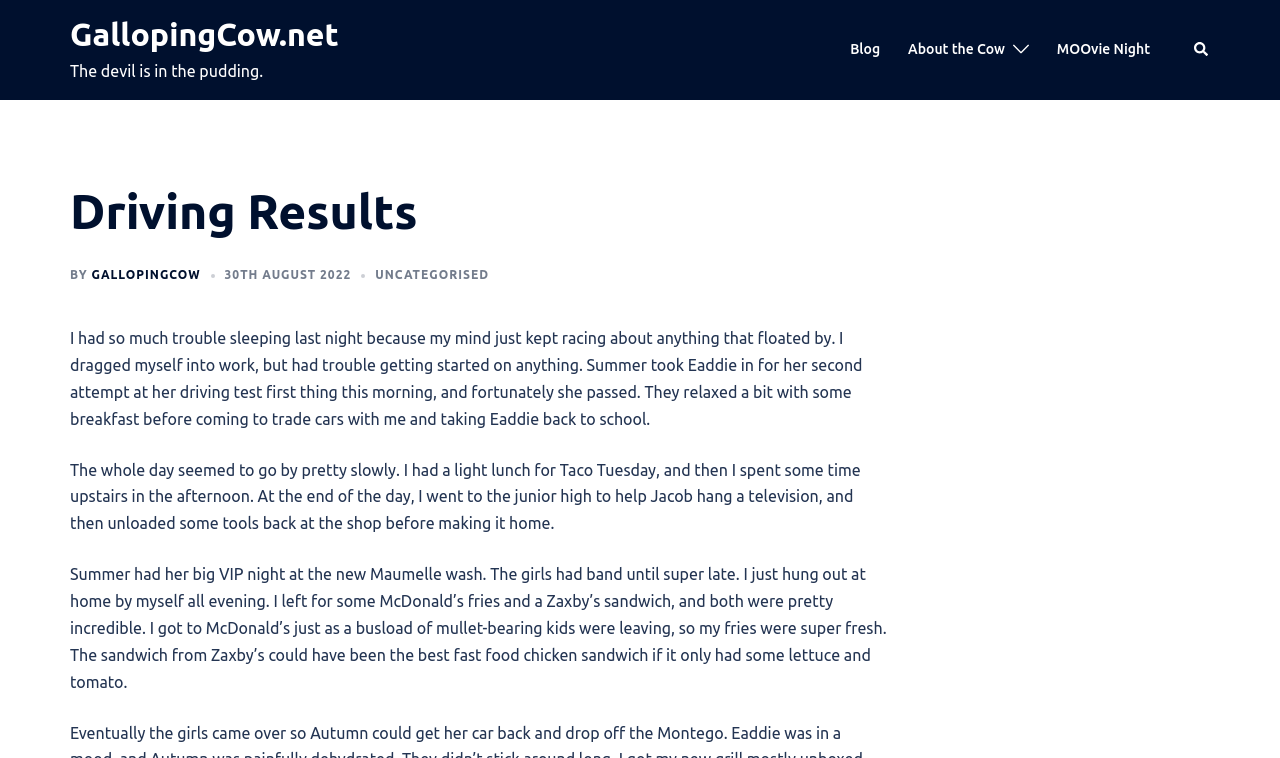Locate and provide the bounding box coordinates for the HTML element that matches this description: "MOOvie Night".

[0.826, 0.051, 0.898, 0.082]